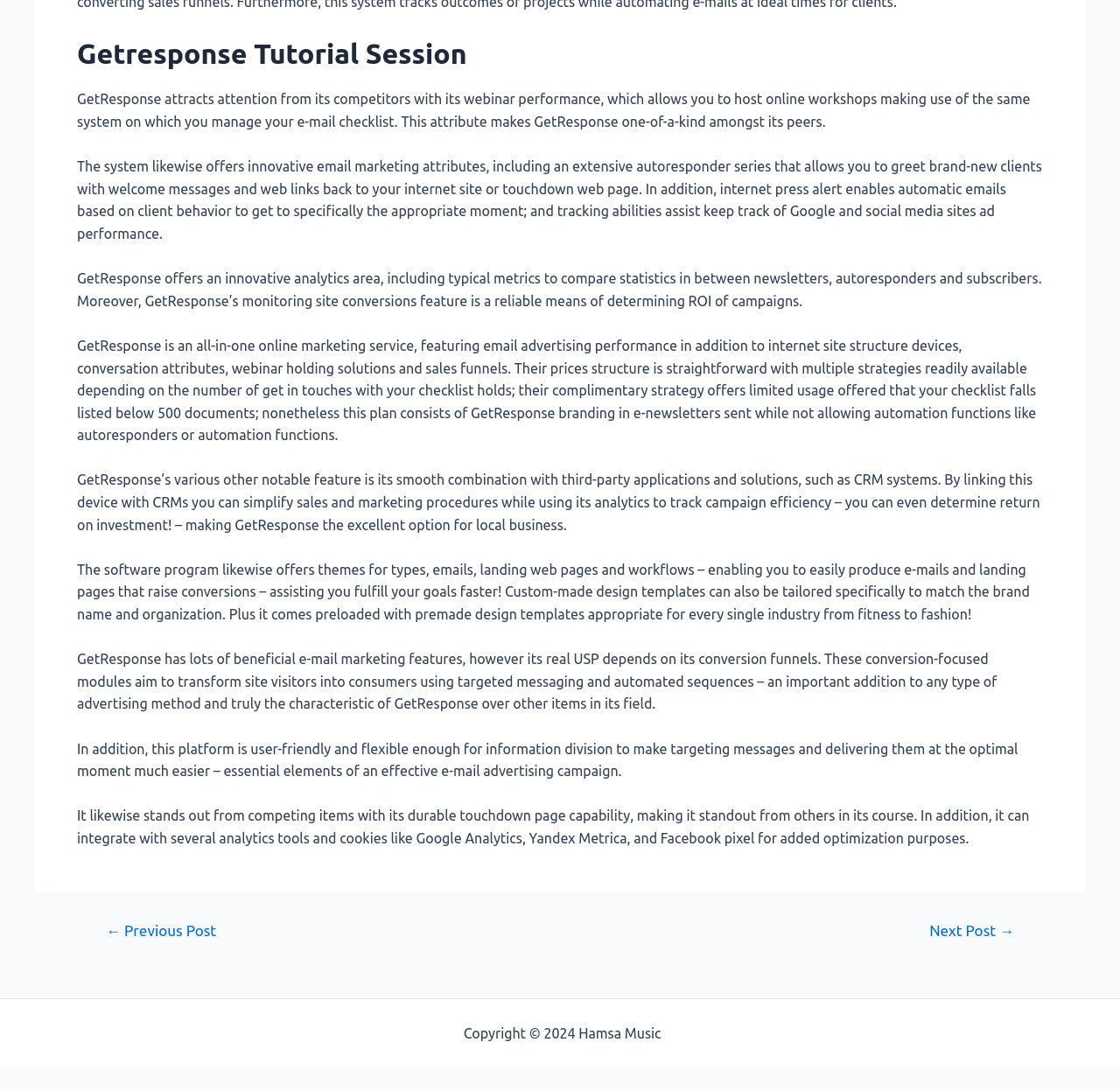What is GetResponse's unique feature?
Please respond to the question with as much detail as possible.

GetResponse's unique feature is its webinar performance, which allows users to host online workshops using the same system they manage their email list, making it stand out from its competitors.